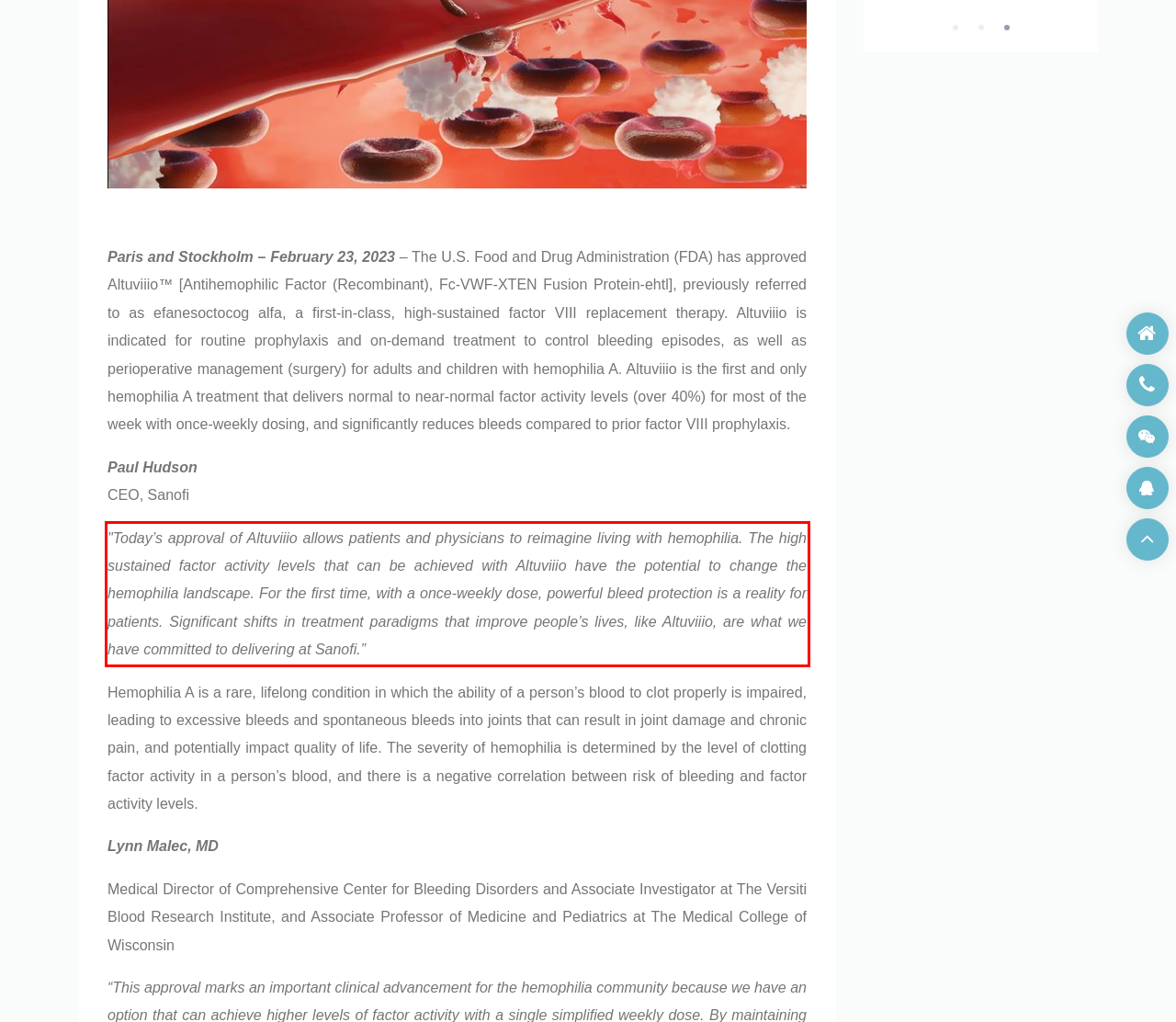Given a screenshot of a webpage with a red bounding box, please identify and retrieve the text inside the red rectangle.

"Today’s approval of Altuviiio allows patients and physicians to reimagine living with hemophilia. The high sustained factor activity levels that can be achieved with Altuviiio have the potential to change the hemophilia landscape. For the first time, with a once-weekly dose, powerful bleed protection is a reality for patients. Significant shifts in treatment paradigms that improve people’s lives, like Altuviiio, are what we have committed to delivering at Sanofi.”